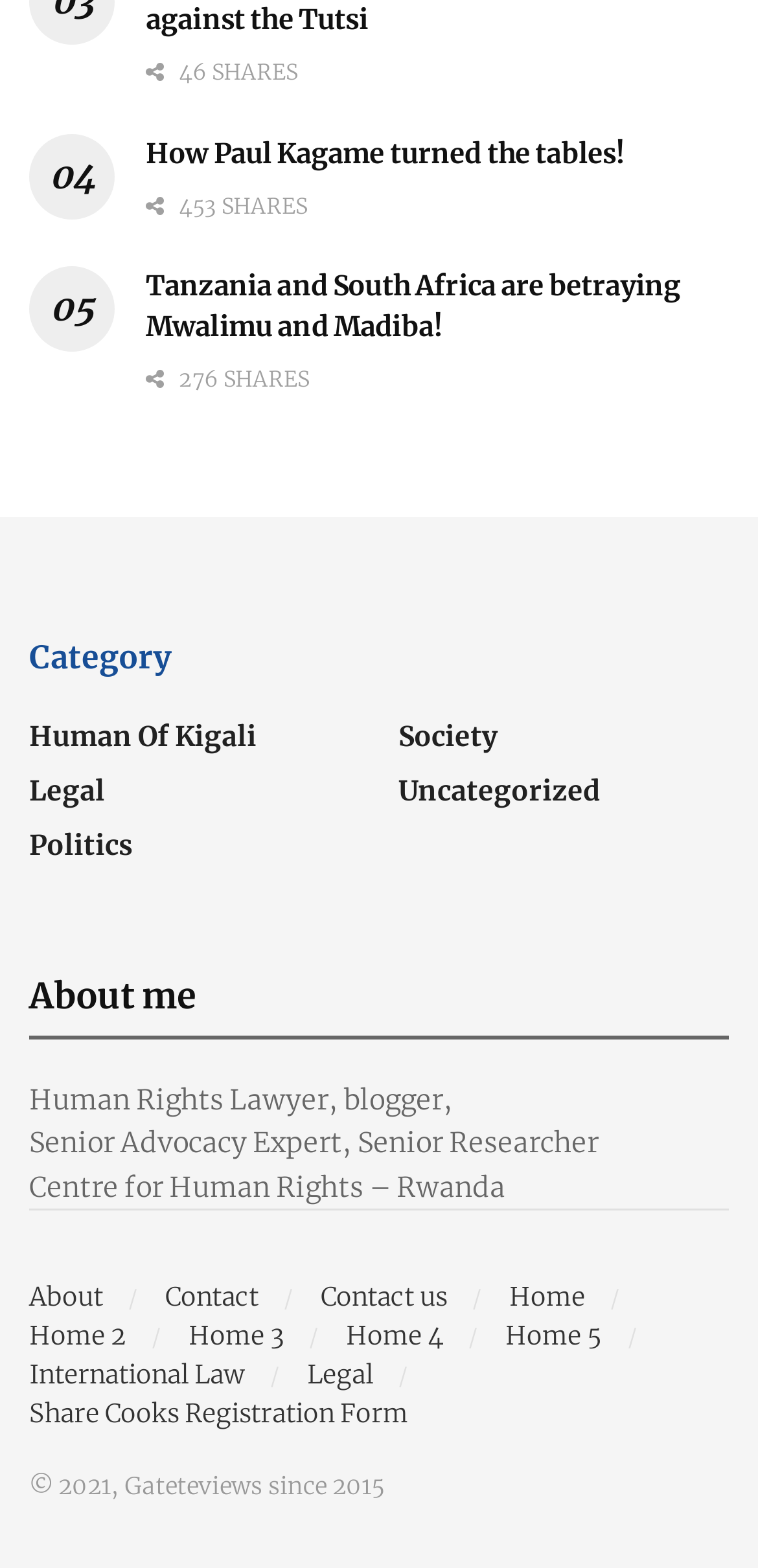What is the category of the first article?
Based on the image, respond with a single word or phrase.

Human Of Kigali